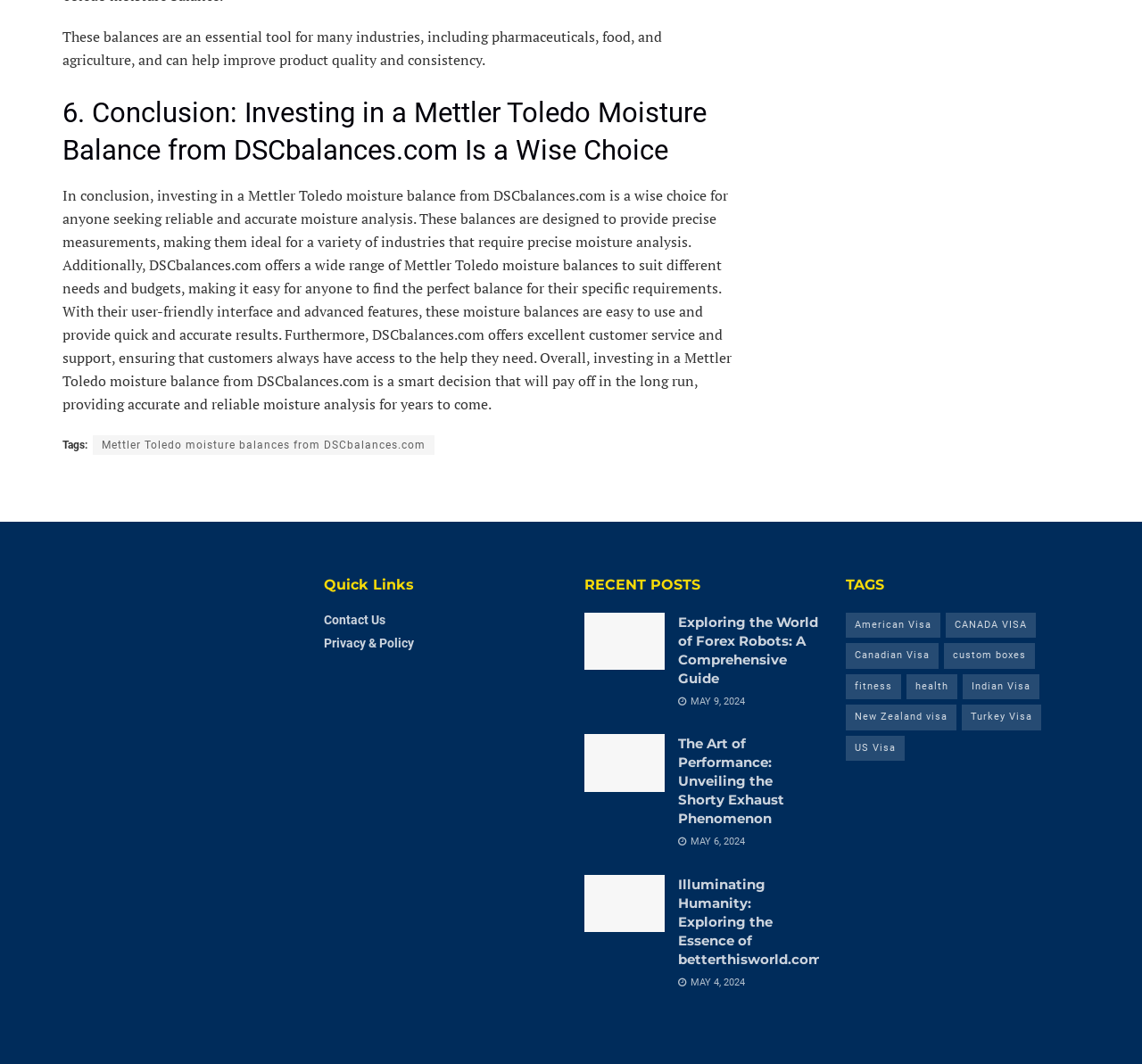Determine the bounding box coordinates of the clickable element necessary to fulfill the instruction: "visit shop". Provide the coordinates as four float numbers within the 0 to 1 range, i.e., [left, top, right, bottom].

None